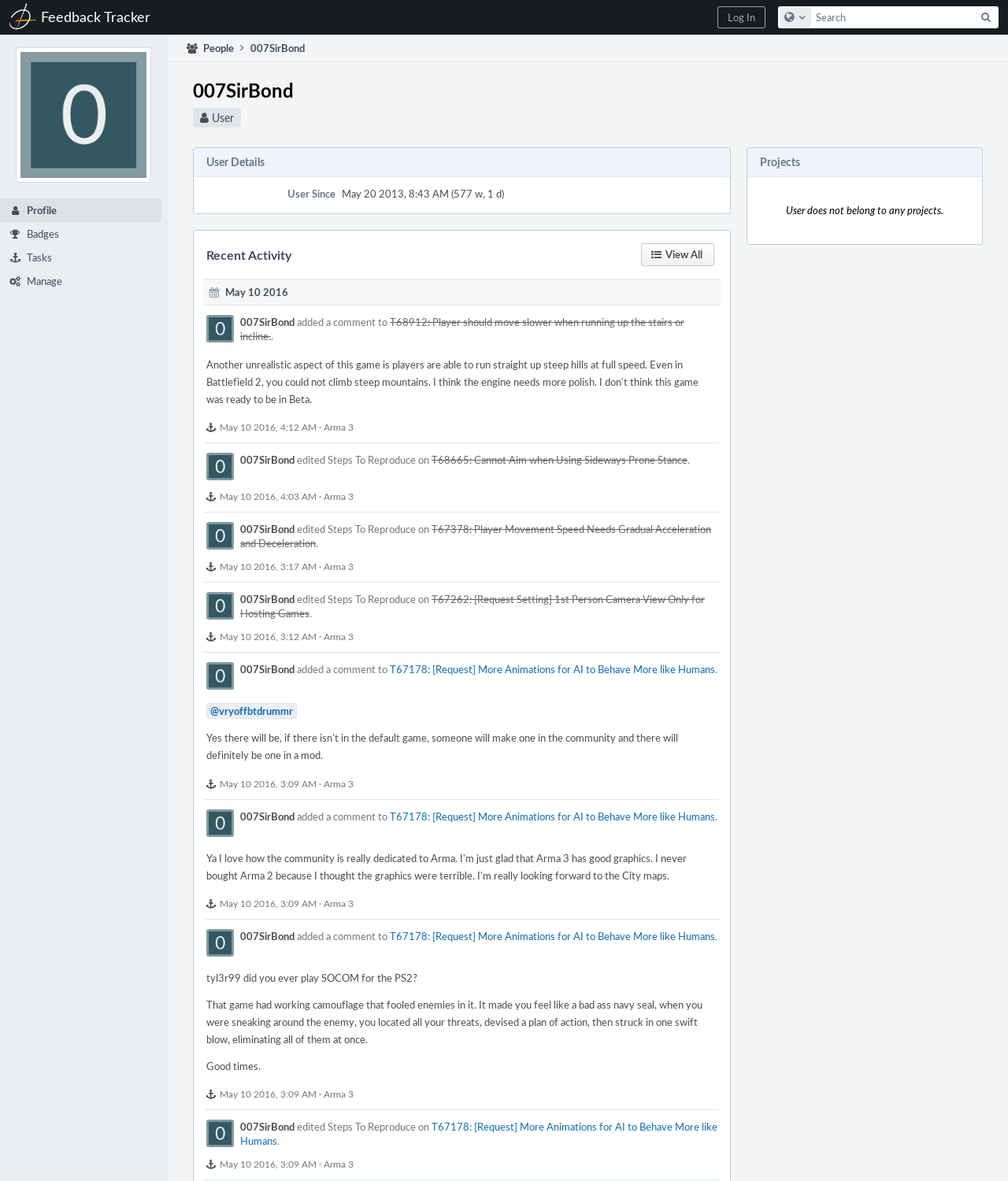Write a detailed summary of the webpage, including text, images, and layout.

This webpage is a user profile page for "007SirBond". At the top, there is a navigation bar with links to "Home", "Feedback Tracker", and a search bar with a search button. Below the navigation bar, there is a "Log In" button, which expands to reveal links to "Profile", "Badges", "Tasks", and "Manage".

The main content of the page is divided into three sections. The first section is headed "007SirBond User" and displays user details. The second section is headed "Projects" and indicates that the user does not belong to any projects. The third section is headed "User Details" and displays a description list with a term "User Since" and a detail "May 20 2013, 8:43 AM (577 w, 1 d)".

Below the user details section, there is a section headed "Recent Activity View All" with a "View All" button. This section displays a list of recent activities, including comments and edits made by the user on various tasks and projects. Each activity is listed with a timestamp, a brief description, and links to the related tasks and projects.

There are a total of 7 recent activities listed, each with a similar format. The activities are dated May 10, 2016, and are related to tasks and projects with titles such as "Player should move slower when running up the stairs or incline", "Cannot Aim when Using Sideways Prone Stance", and "[Request Setting] 1st Person Camera View Only for Hosting Games".